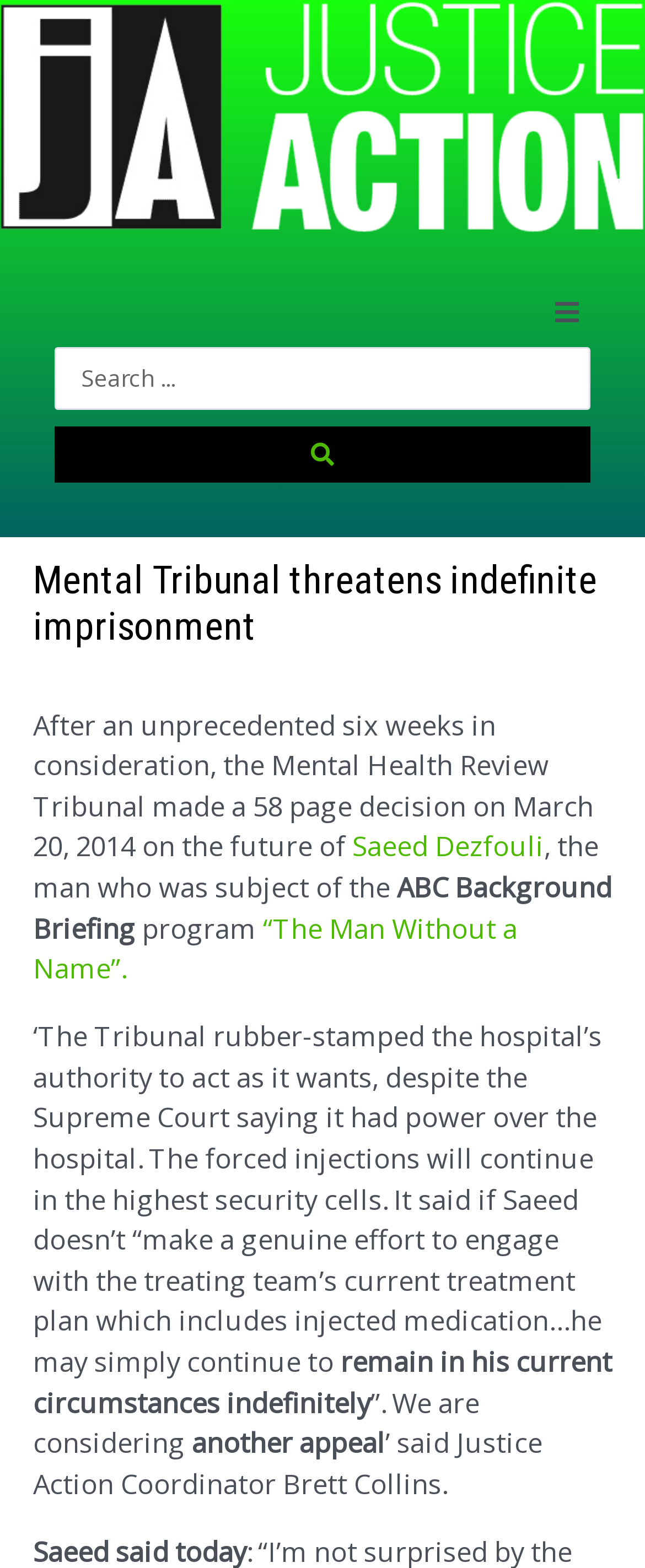What is the name of the program mentioned in the article?
Answer the question with a single word or phrase derived from the image.

ABC Background Briefing